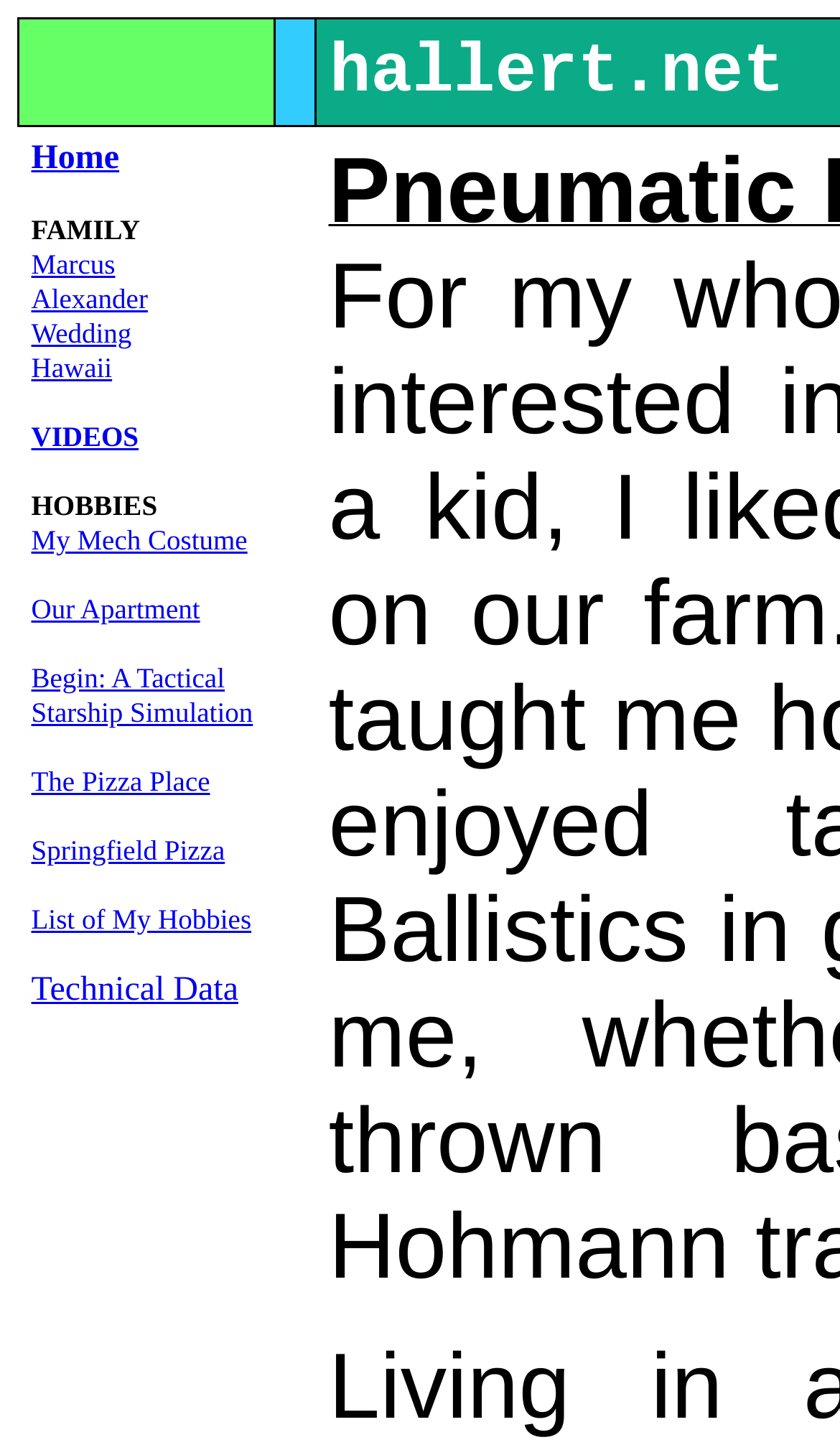Please identify the bounding box coordinates of the element I need to click to follow this instruction: "check my hobbies".

[0.037, 0.623, 0.299, 0.649]